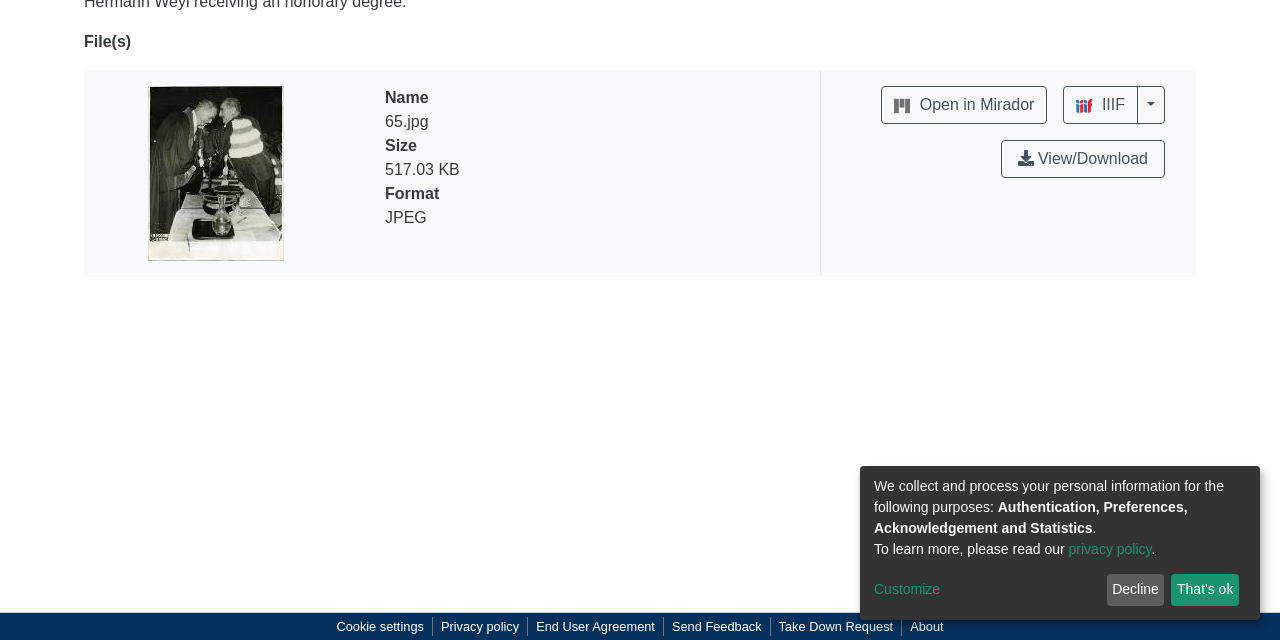Find the bounding box coordinates for the HTML element described in this sentence: "Decline". Provide the coordinates as four float numbers between 0 and 1, in the format [left, top, right, bottom].

[0.864, 0.897, 0.91, 0.947]